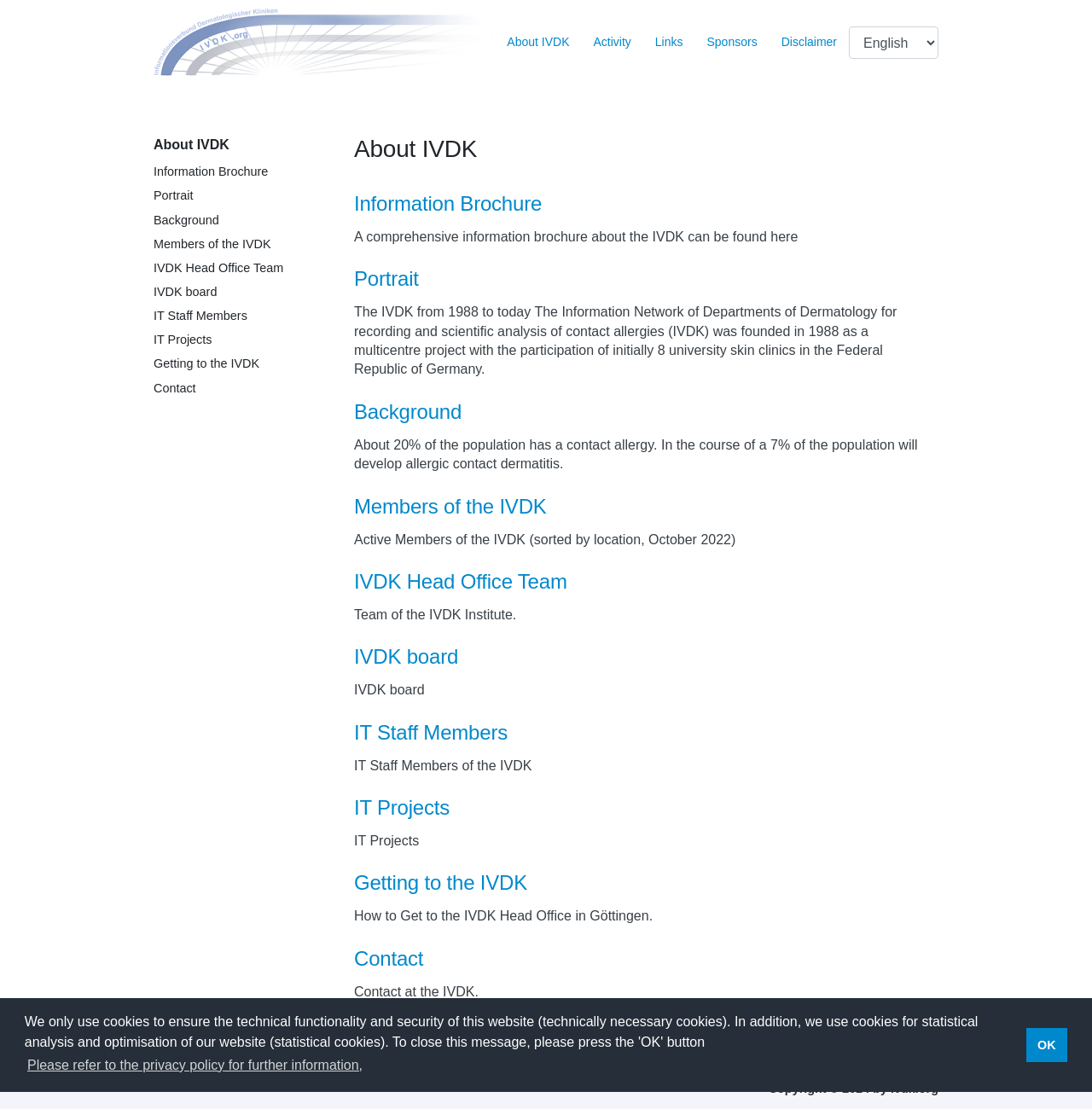Specify the bounding box coordinates of the element's area that should be clicked to execute the given instruction: "click the logo". The coordinates should be four float numbers between 0 and 1, i.e., [left, top, right, bottom].

[0.141, 0.008, 0.195, 0.069]